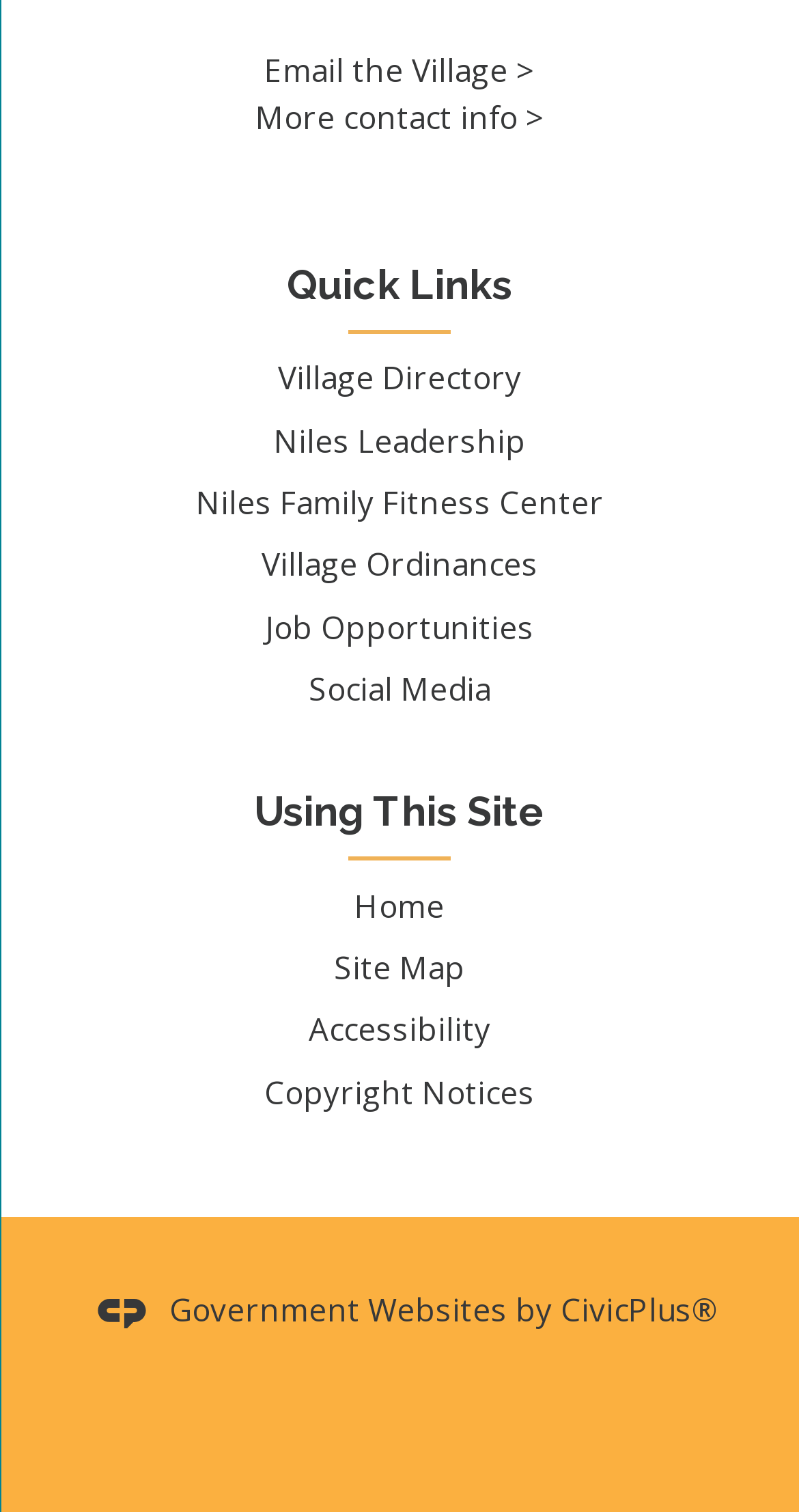Highlight the bounding box coordinates of the element you need to click to perform the following instruction: "Go to Niles Leadership."

[0.342, 0.277, 0.658, 0.304]